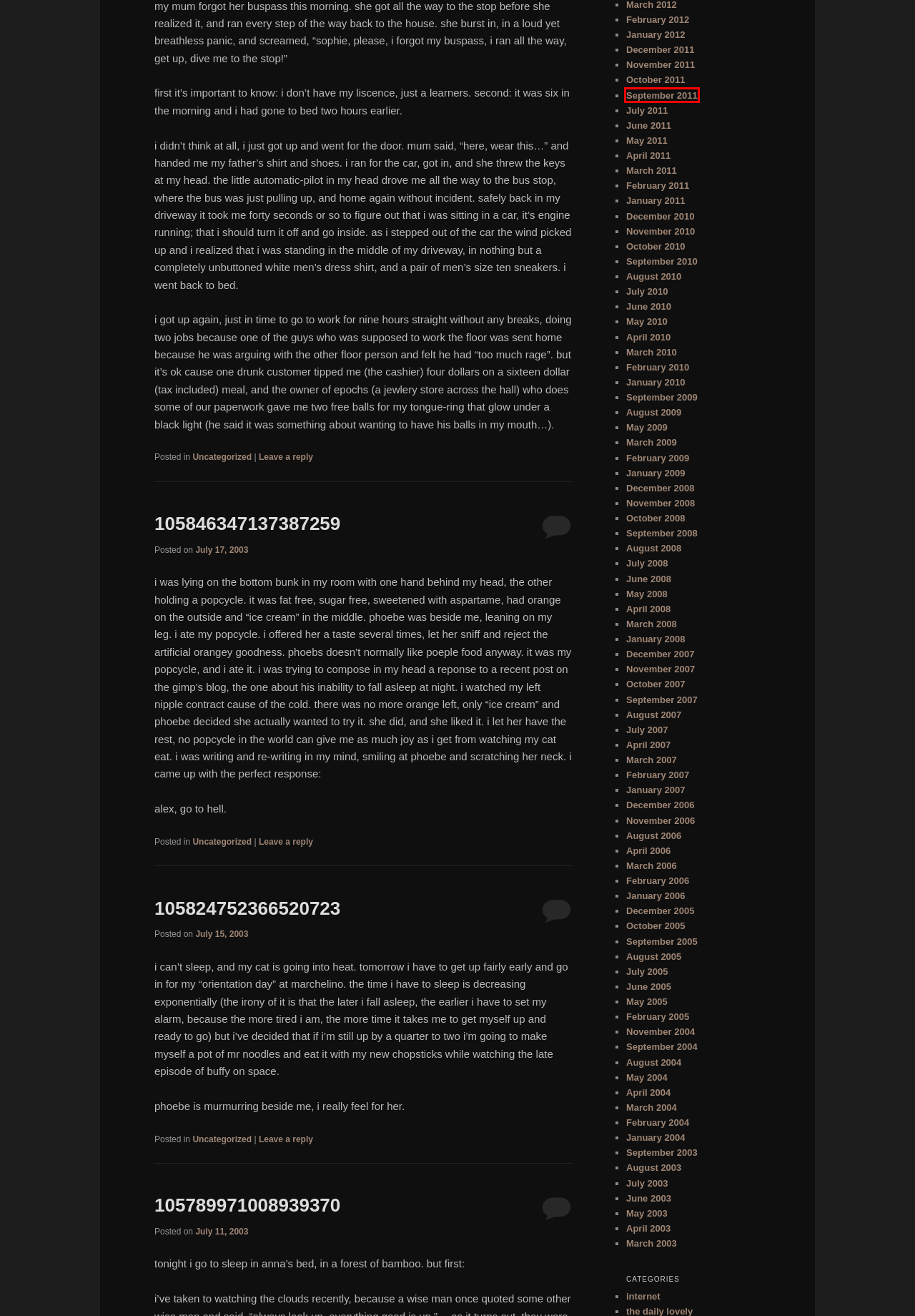You are given a screenshot of a webpage within which there is a red rectangle bounding box. Please choose the best webpage description that matches the new webpage after clicking the selected element in the bounding box. Here are the options:
A. September | 2011 | room 206
B. February | 2009 | room 206
C. August | 2006 | room 206
D. September | 2004 | room 206
E. November | 2004 | room 206
F. May | 2008 | room 206
G. November | 2006 | room 206
H. July | 2010 | room 206

A